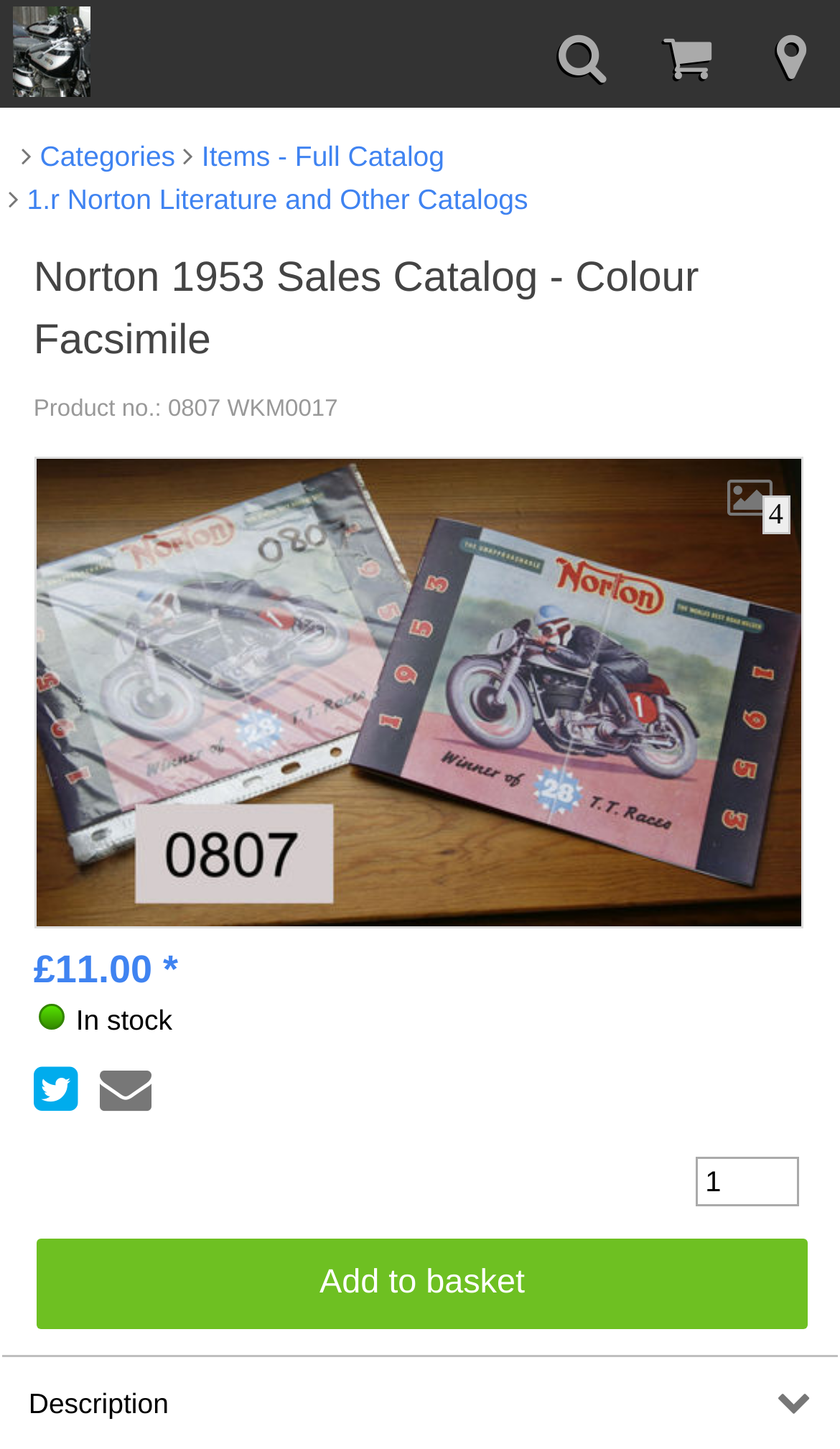Locate the bounding box coordinates of the element I should click to achieve the following instruction: "Add to basket".

[0.043, 0.855, 0.963, 0.917]